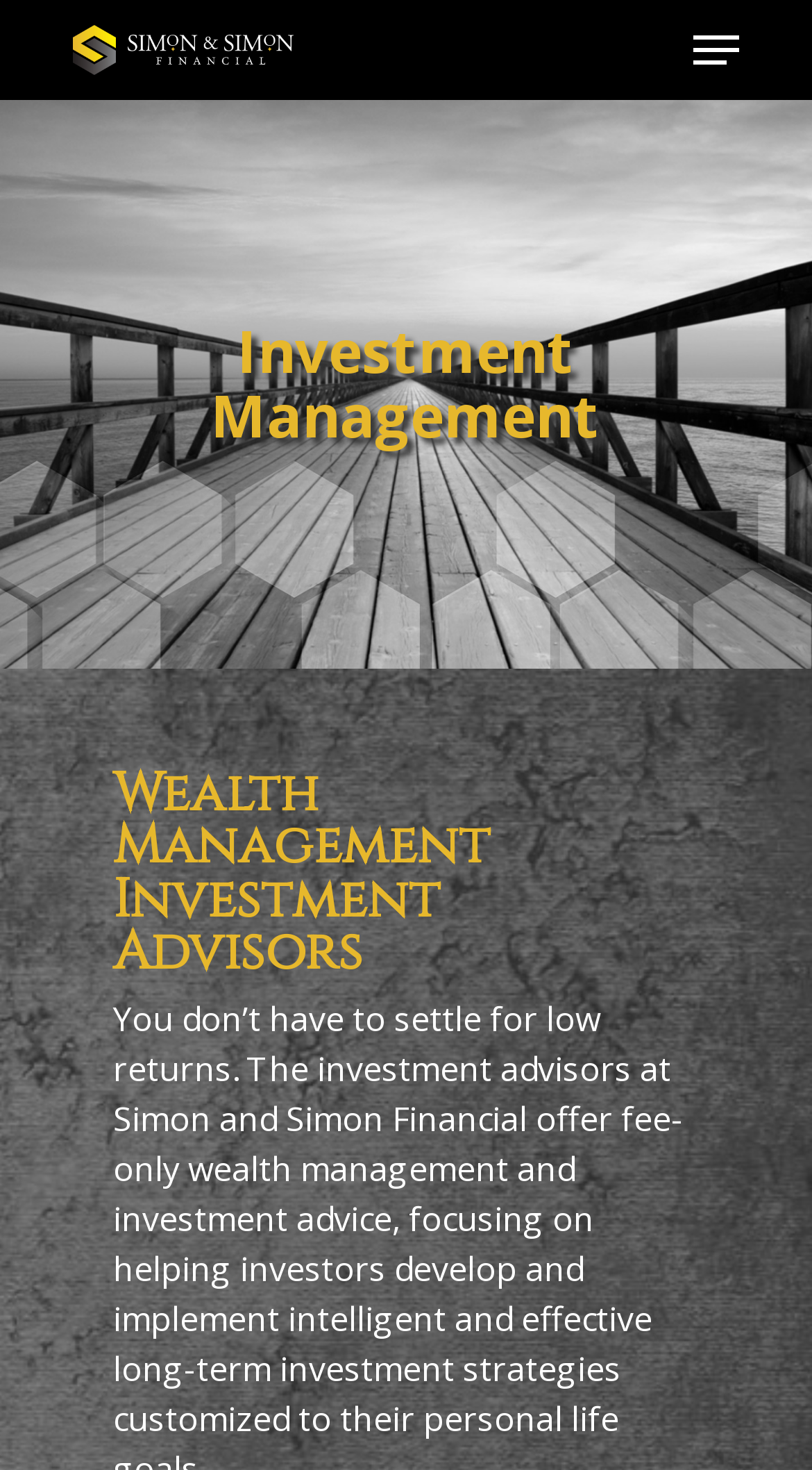What is the last service listed under investment management?
Please interpret the details in the image and answer the question thoroughly.

I looked at the links under the 'Investment Management' section and found that the last one is 'Long Term Care', which is followed by 'Medicare'.